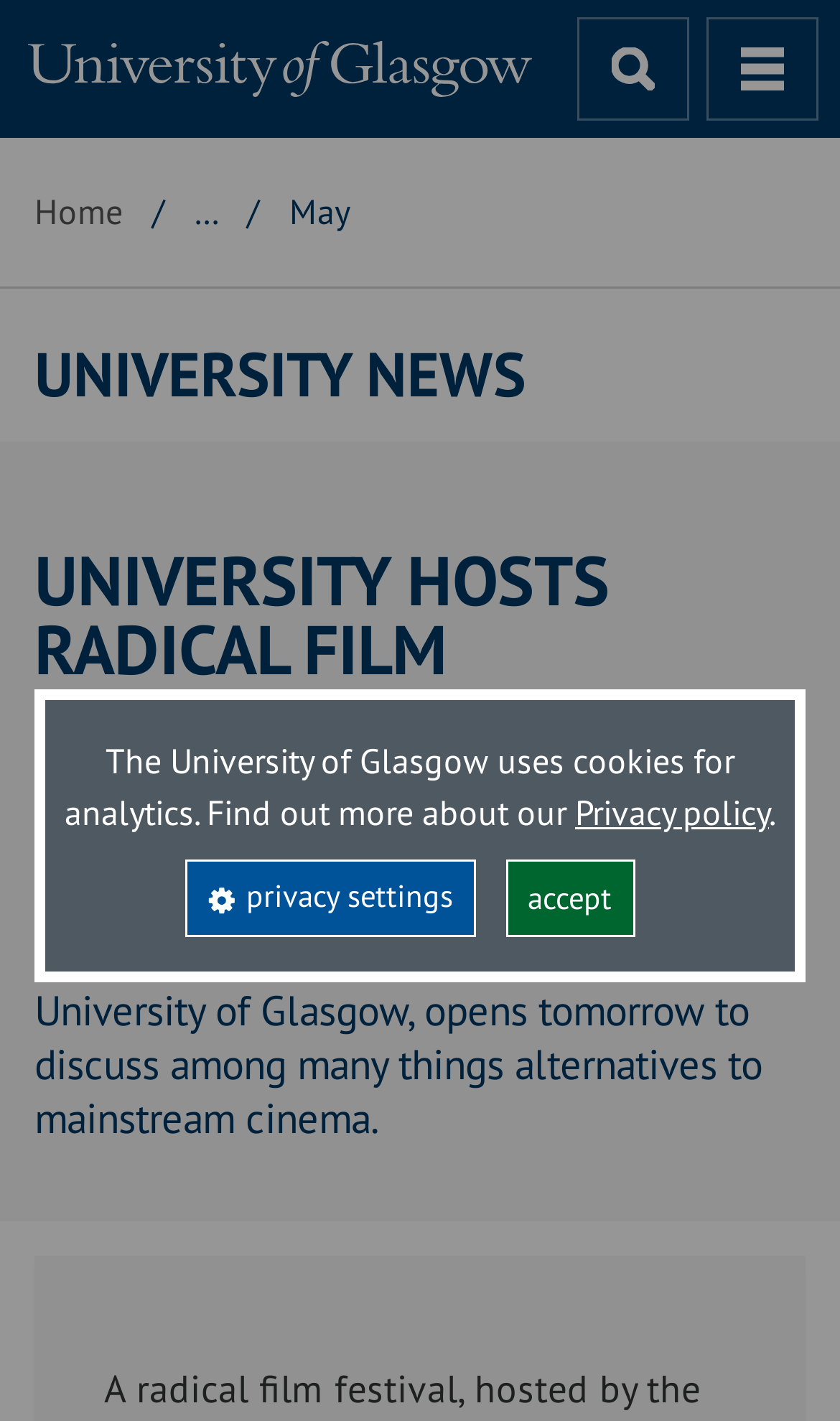Please identify the bounding box coordinates of the element's region that should be clicked to execute the following instruction: "open search". The bounding box coordinates must be four float numbers between 0 and 1, i.e., [left, top, right, bottom].

[0.687, 0.012, 0.821, 0.085]